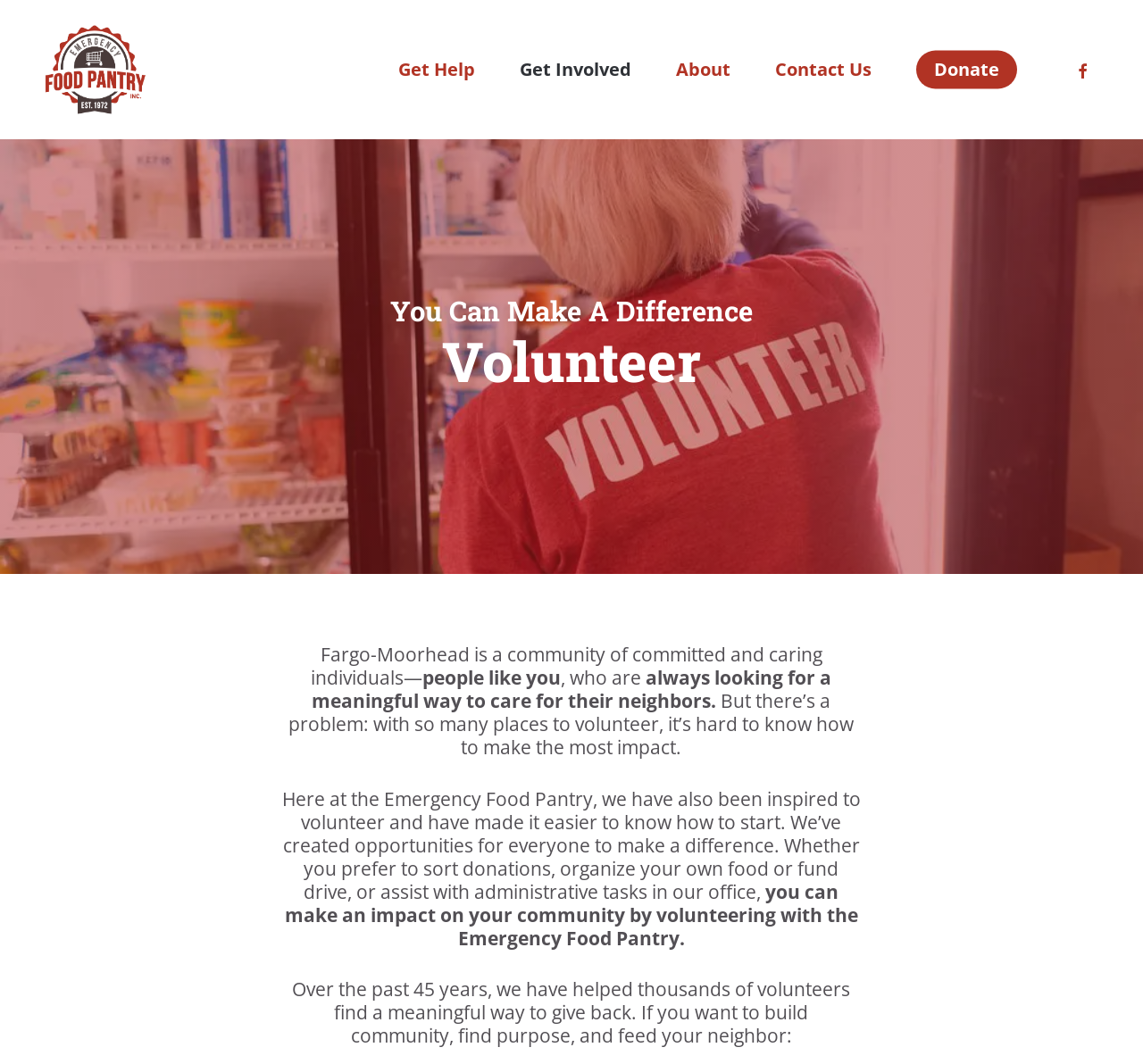Please specify the bounding box coordinates of the clickable region necessary for completing the following instruction: "Learn more about volunteering at the Emergency Food Pantry". The coordinates must consist of four float numbers between 0 and 1, i.e., [left, top, right, bottom].

[0.07, 0.278, 0.93, 0.306]